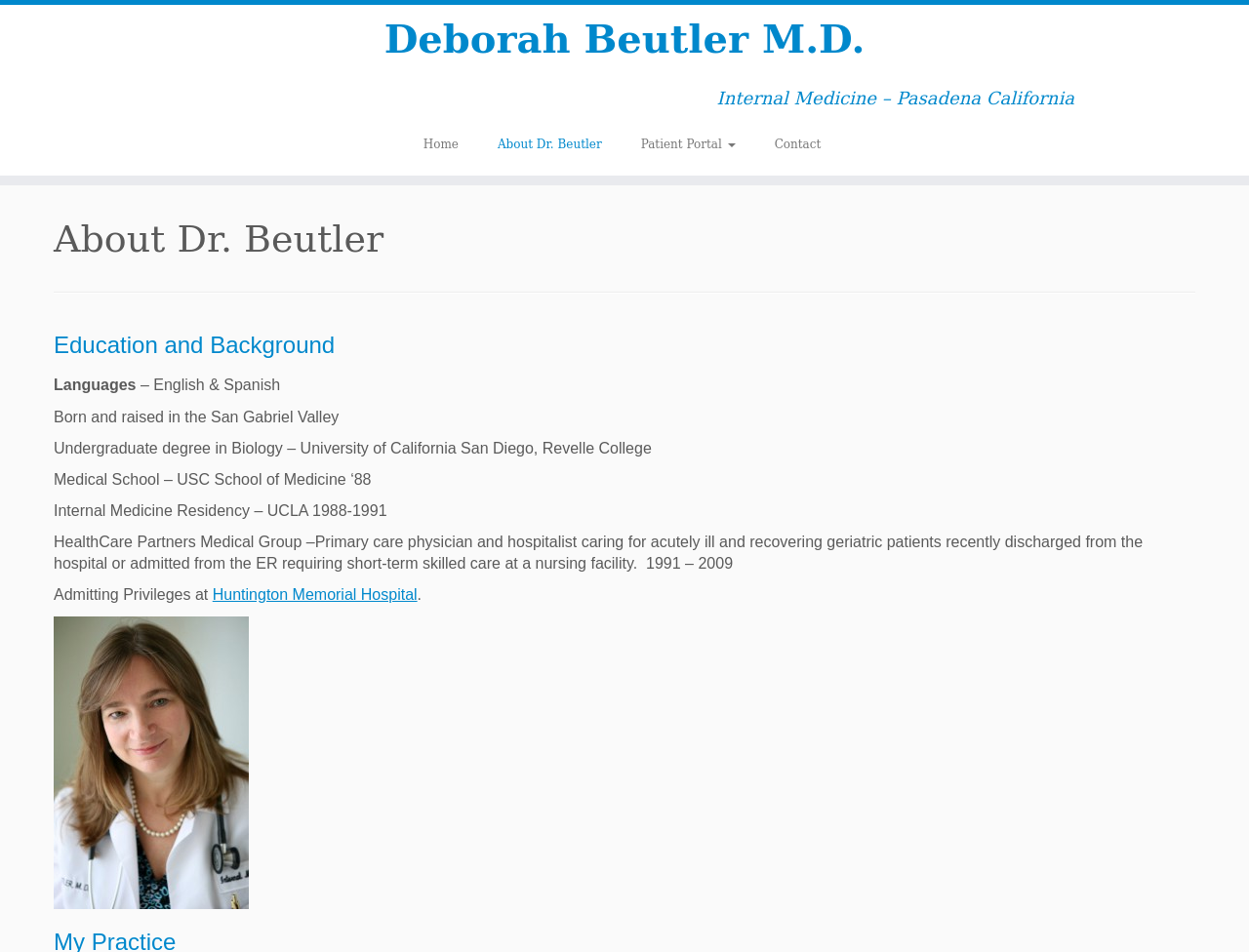Extract the primary header of the webpage and generate its text.

Deborah Beutler M.D.